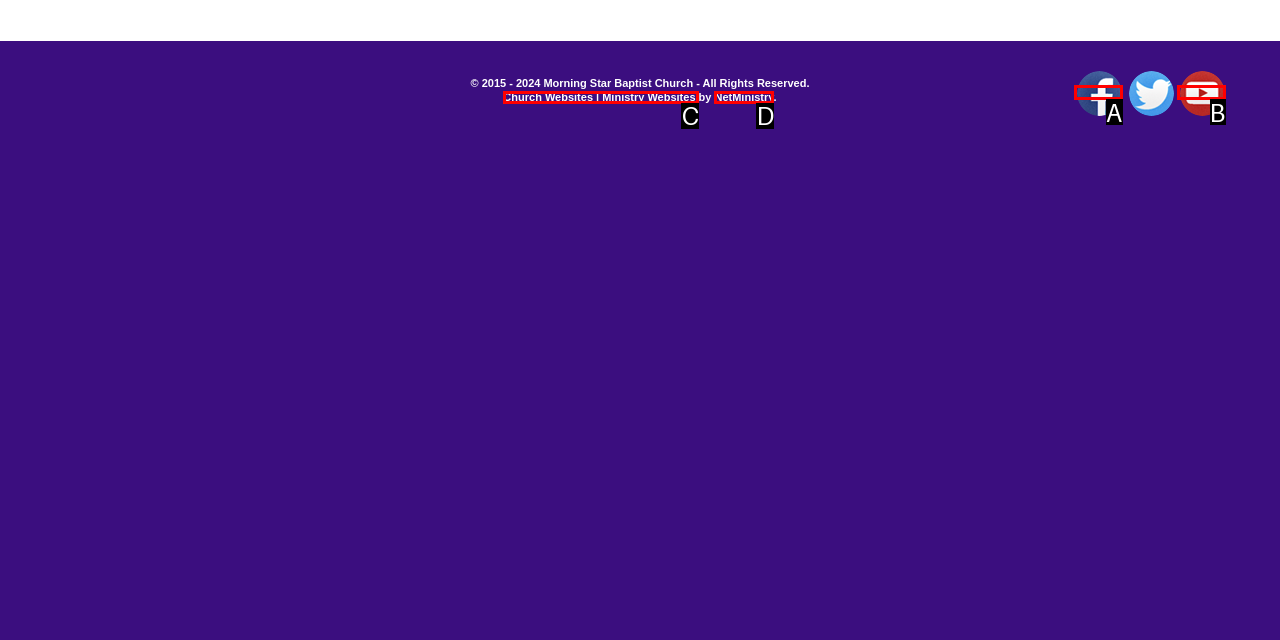Identify the HTML element that matches the description: Church Websites | Ministry Websites
Respond with the letter of the correct option.

C